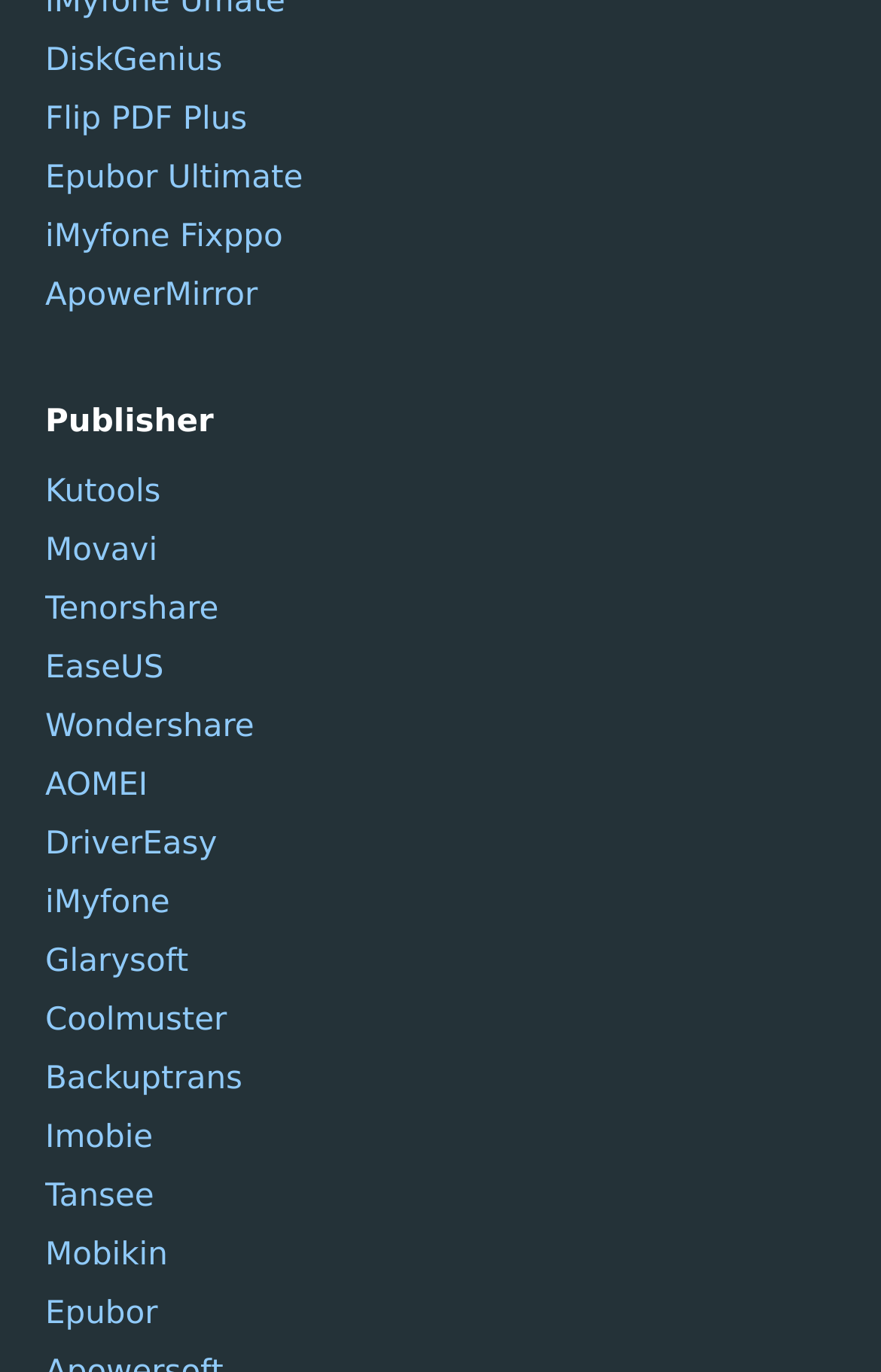Indicate the bounding box coordinates of the element that needs to be clicked to satisfy the following instruction: "Visit DiskGenius website". The coordinates should be four float numbers between 0 and 1, i.e., [left, top, right, bottom].

[0.051, 0.027, 0.949, 0.062]